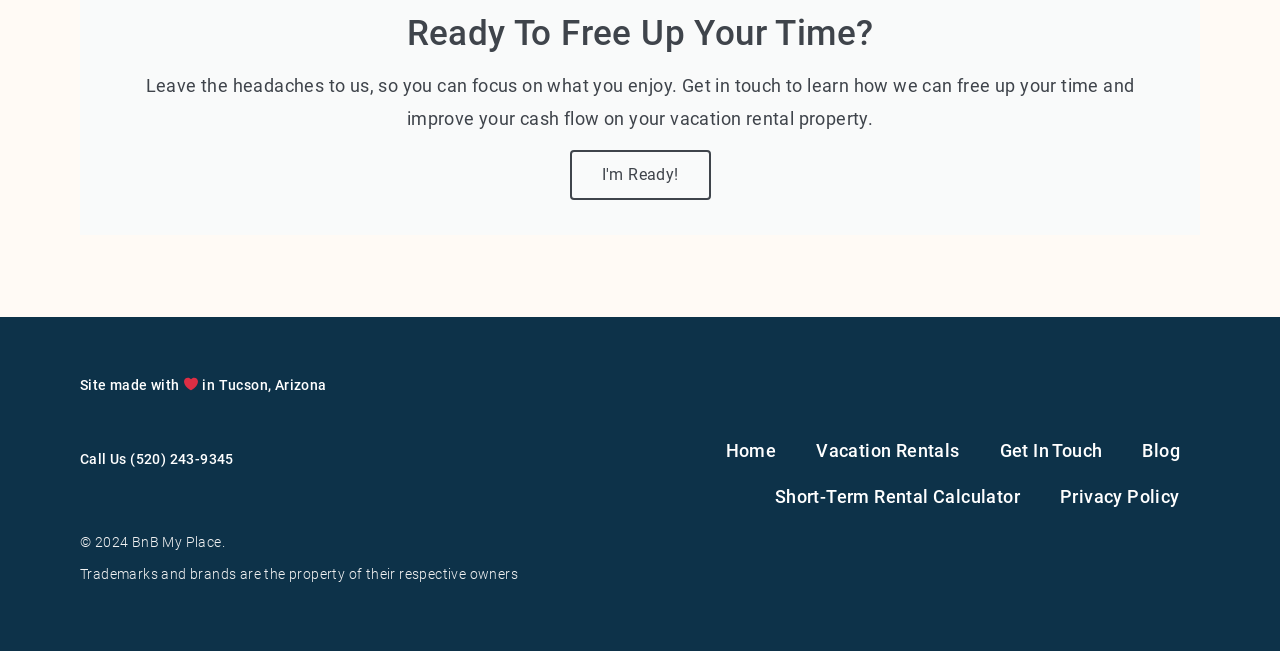Give a succinct answer to this question in a single word or phrase: 
What is the phone number to contact the company?

(520) 243-9345